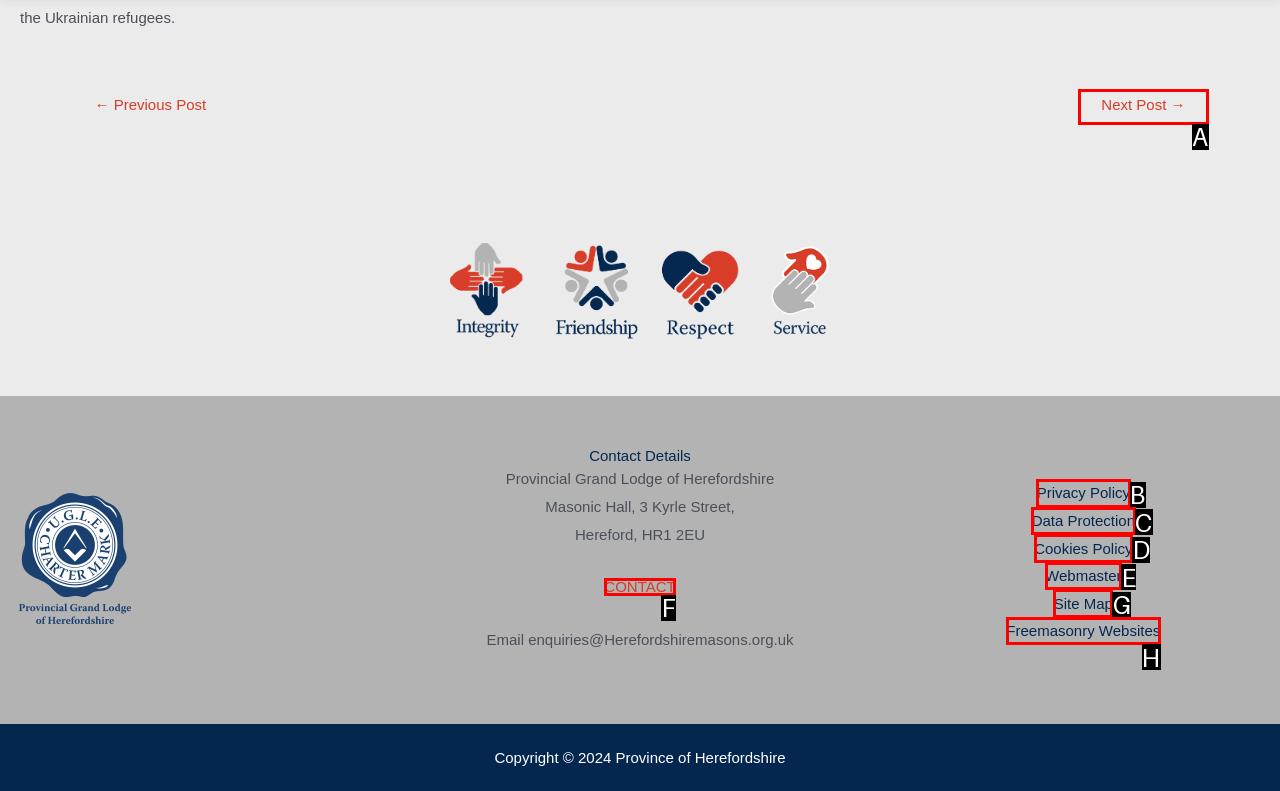Tell me which one HTML element best matches the description: CONTACT
Answer with the option's letter from the given choices directly.

F